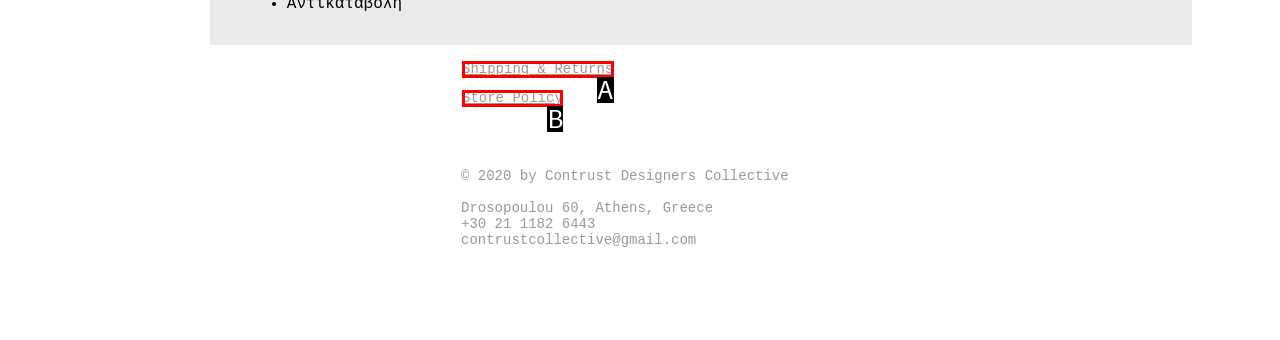Given the description: Store Policy, identify the matching option. Answer with the corresponding letter.

B